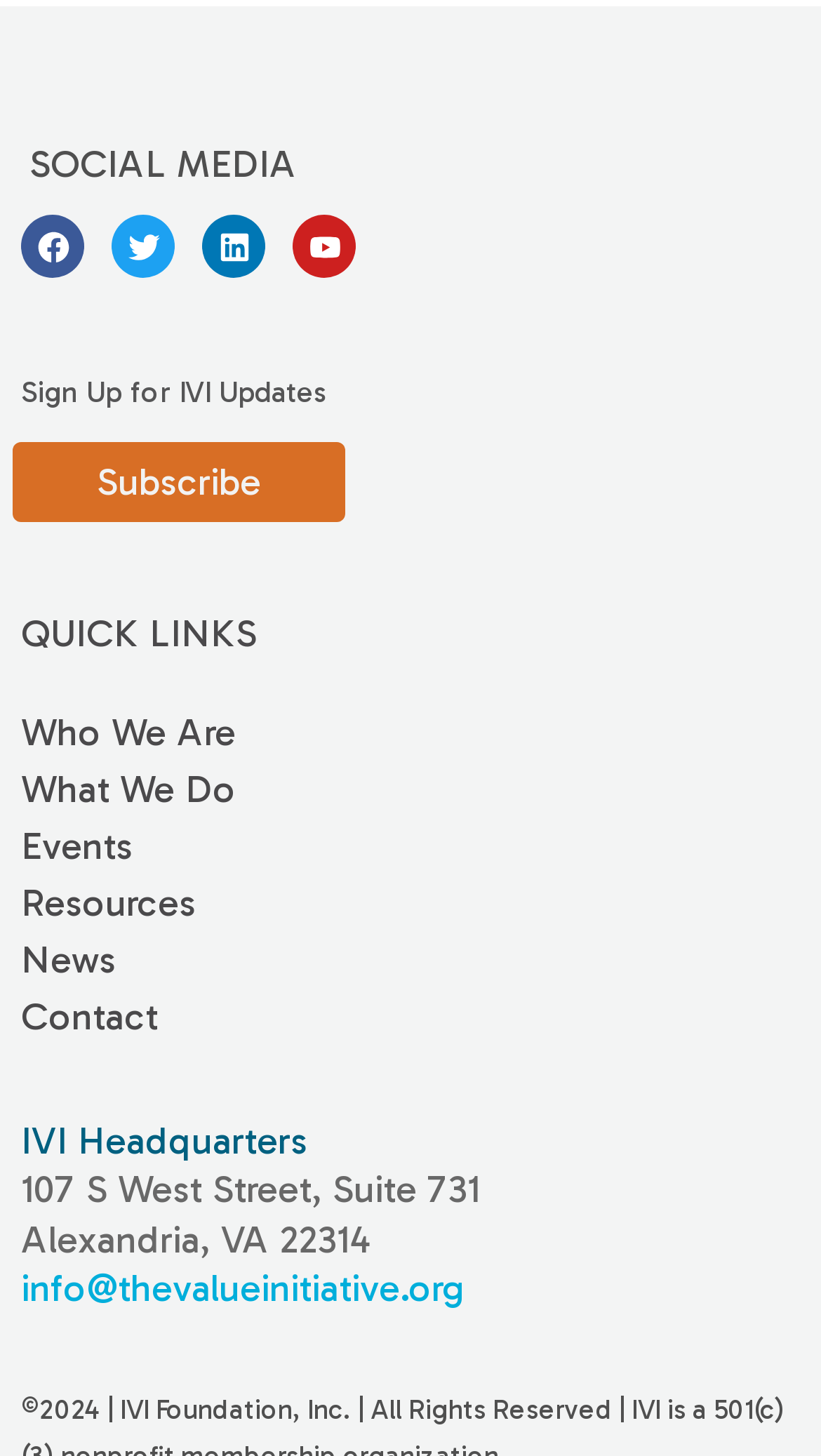Identify the bounding box of the UI element that matches this description: "Facebook".

[0.026, 0.148, 0.103, 0.191]